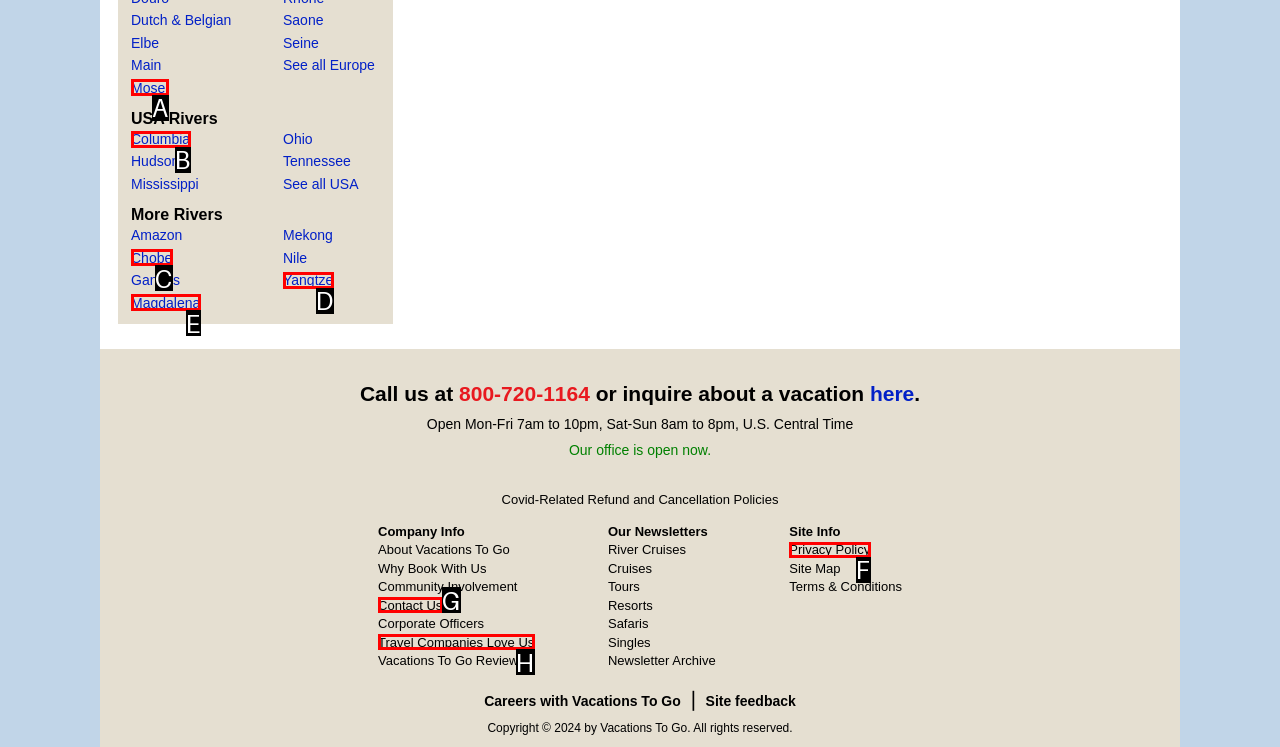From the given options, find the HTML element that fits the description: Chobe. Reply with the letter of the chosen element.

C